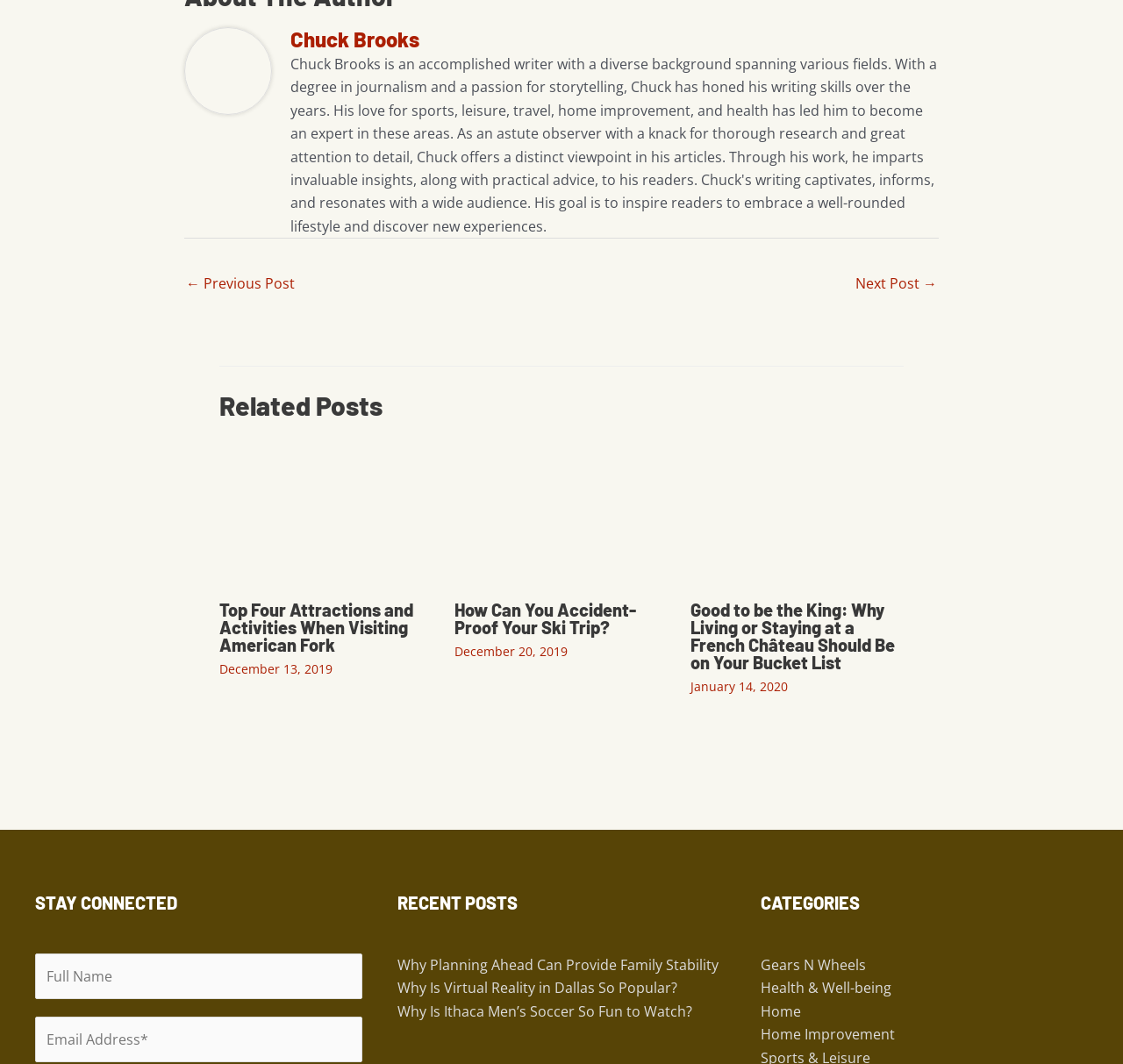Could you provide the bounding box coordinates for the portion of the screen to click to complete this instruction: "Enter your full name in the text box"?

[0.031, 0.896, 0.323, 0.939]